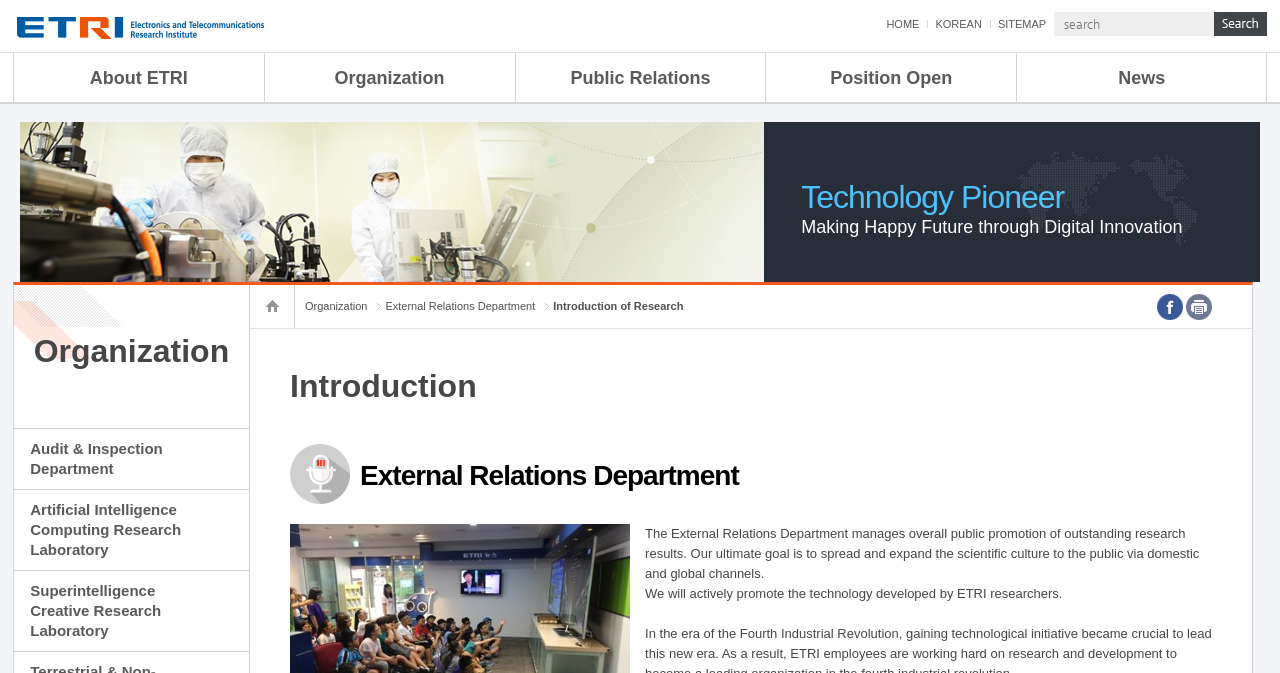Answer the following query with a single word or phrase:
What is the slogan of ETRI?

Making Happy Future through Digital Innovation